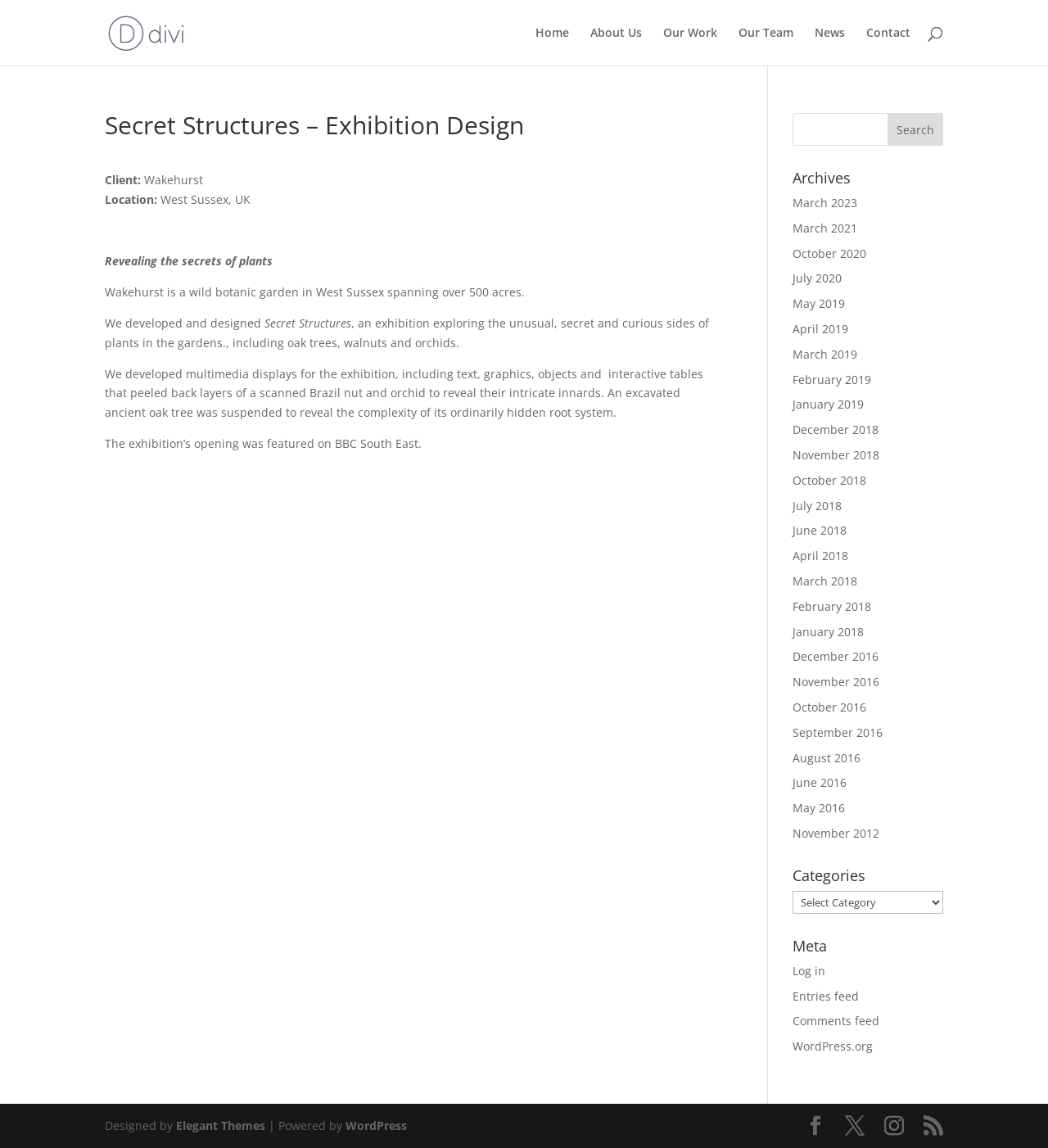How many acres does Wakehurst span?
From the image, respond using a single word or phrase.

over 500 acres